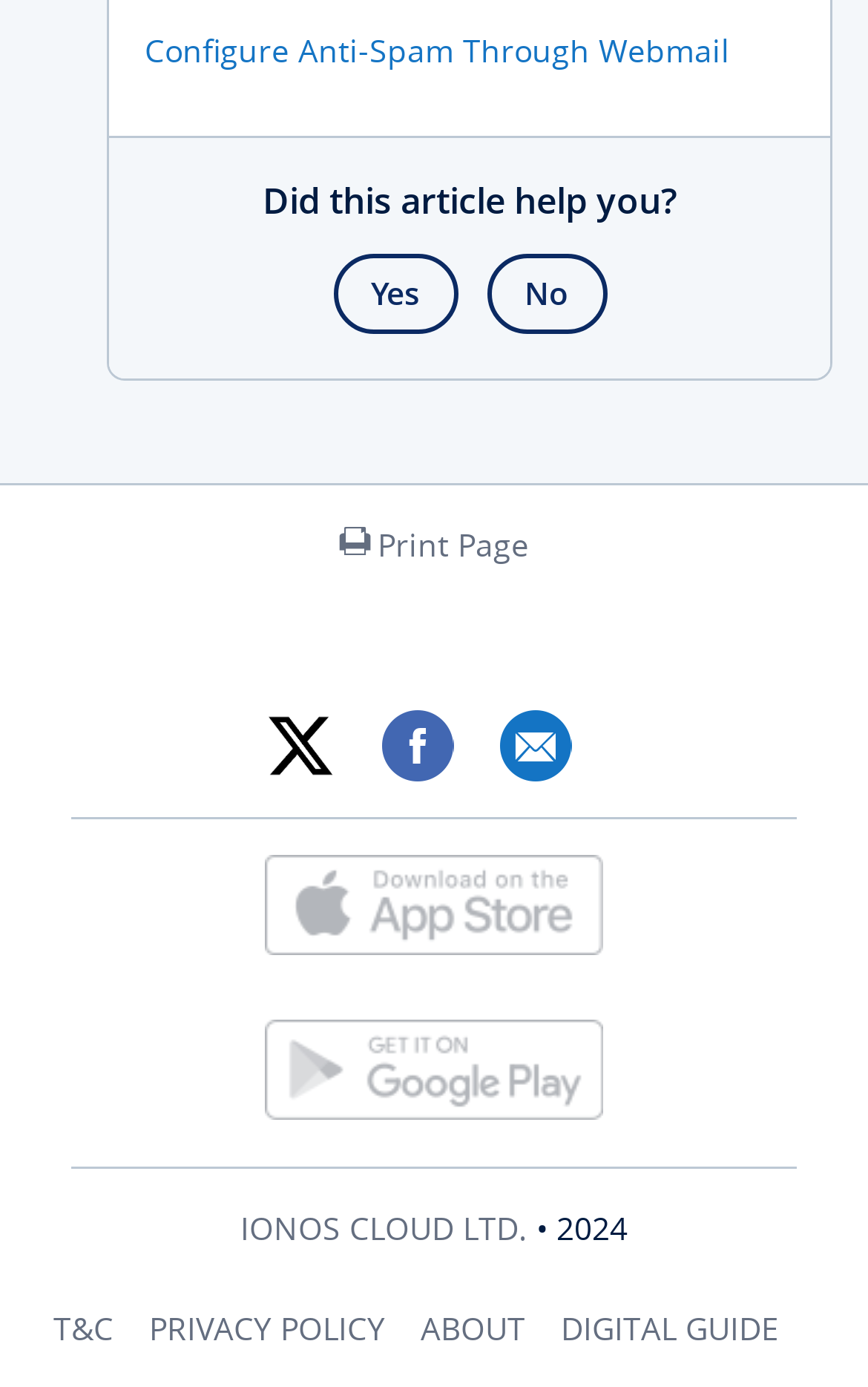Highlight the bounding box coordinates of the element you need to click to perform the following instruction: "Visit IONOS CLOUD LTD.."

[0.277, 0.87, 0.608, 0.901]